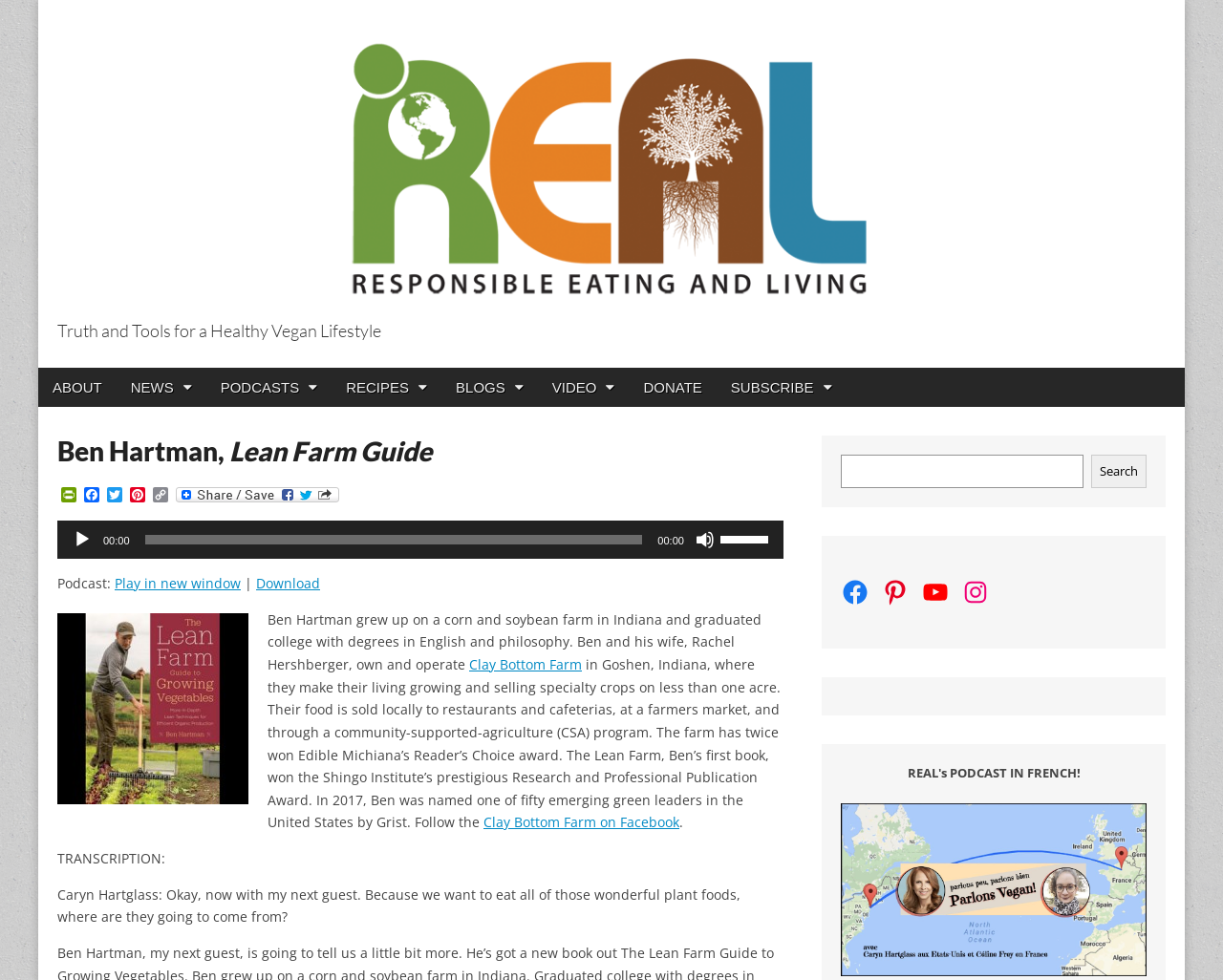Craft a detailed narrative of the webpage's structure and content.

This webpage is about Ben Hartman, a farmer and author, and his Lean Farm Guide. At the top of the page, there is a link to the main menu and a skip to content link. Below that, there are several links to different sections of the website, including ABOUT, NEWS, PODCASTS, RECIPES, BLOGS, VIDEO, DONATE, and SUBSCRIBE.

On the left side of the page, there is a heading with the title "Ben Hartman, Lean Farm Guide" and a series of social media links, including Facebook, Twitter, Pinterest, and more. Below that, there is an audio player with play, mute, and volume controls.

The main content of the page is a biography of Ben Hartman, which describes his background, education, and farming experience. There is also a link to his farm, Clay Bottom Farm, and a mention of his book, The Lean Farm. The biography is accompanied by an image of Ben Hartman.

Further down the page, there is a transcription of a podcast or interview with Ben Hartman, where he discusses his farm and his approach to sustainable agriculture. At the bottom of the page, there is a search bar and several social media links.

On the right side of the page, there is a column with links to Facebook, Pinterest, YouTube, and Instagram, as well as a search box and a button to search the website. At the very bottom of the page, there is a link to an unknown page and an image.